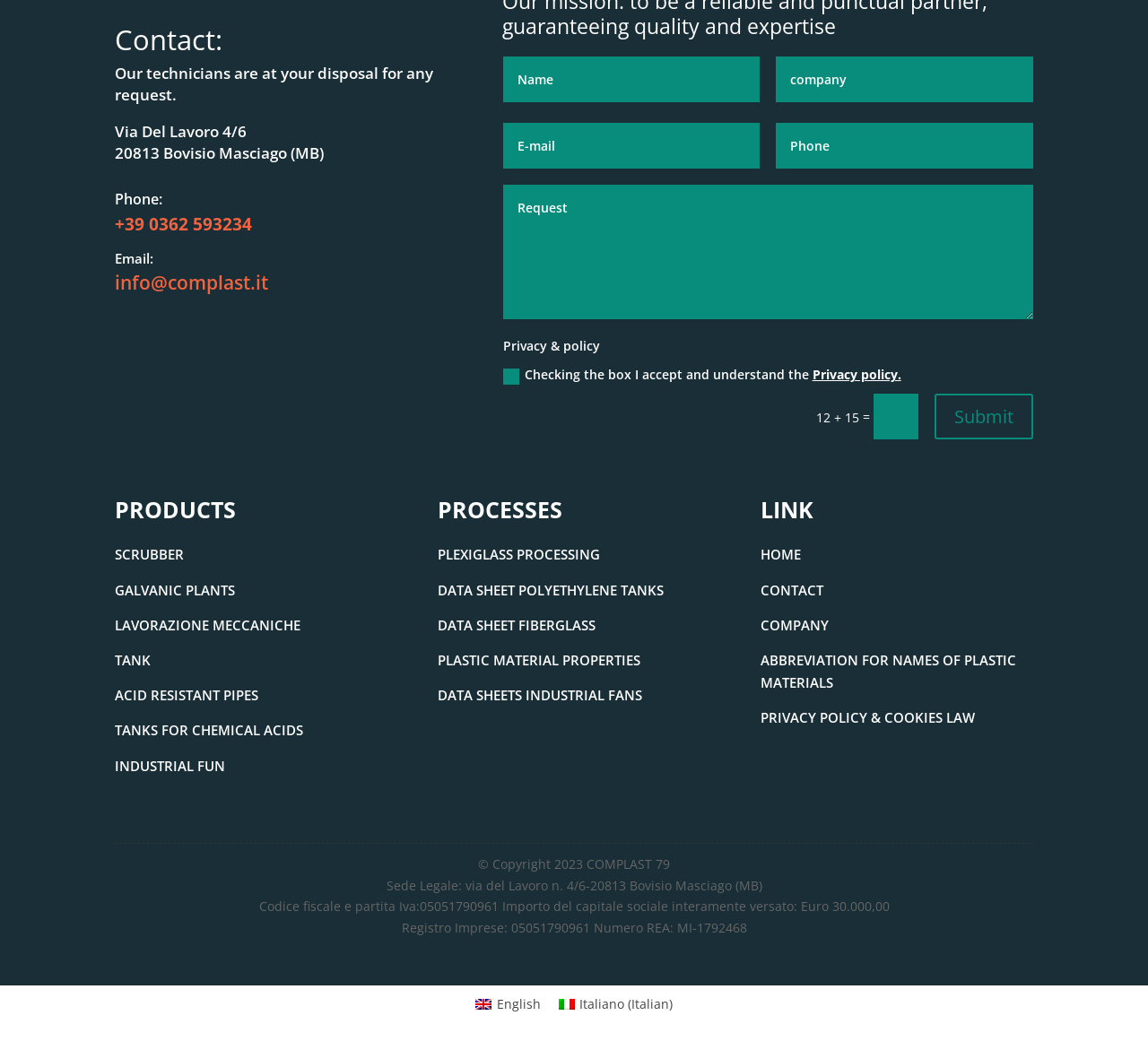Look at the image and give a detailed response to the following question: What is the company's phone number?

The phone number can be found in the contact section of the webpage, where it is listed as '+39 0362 593234'.